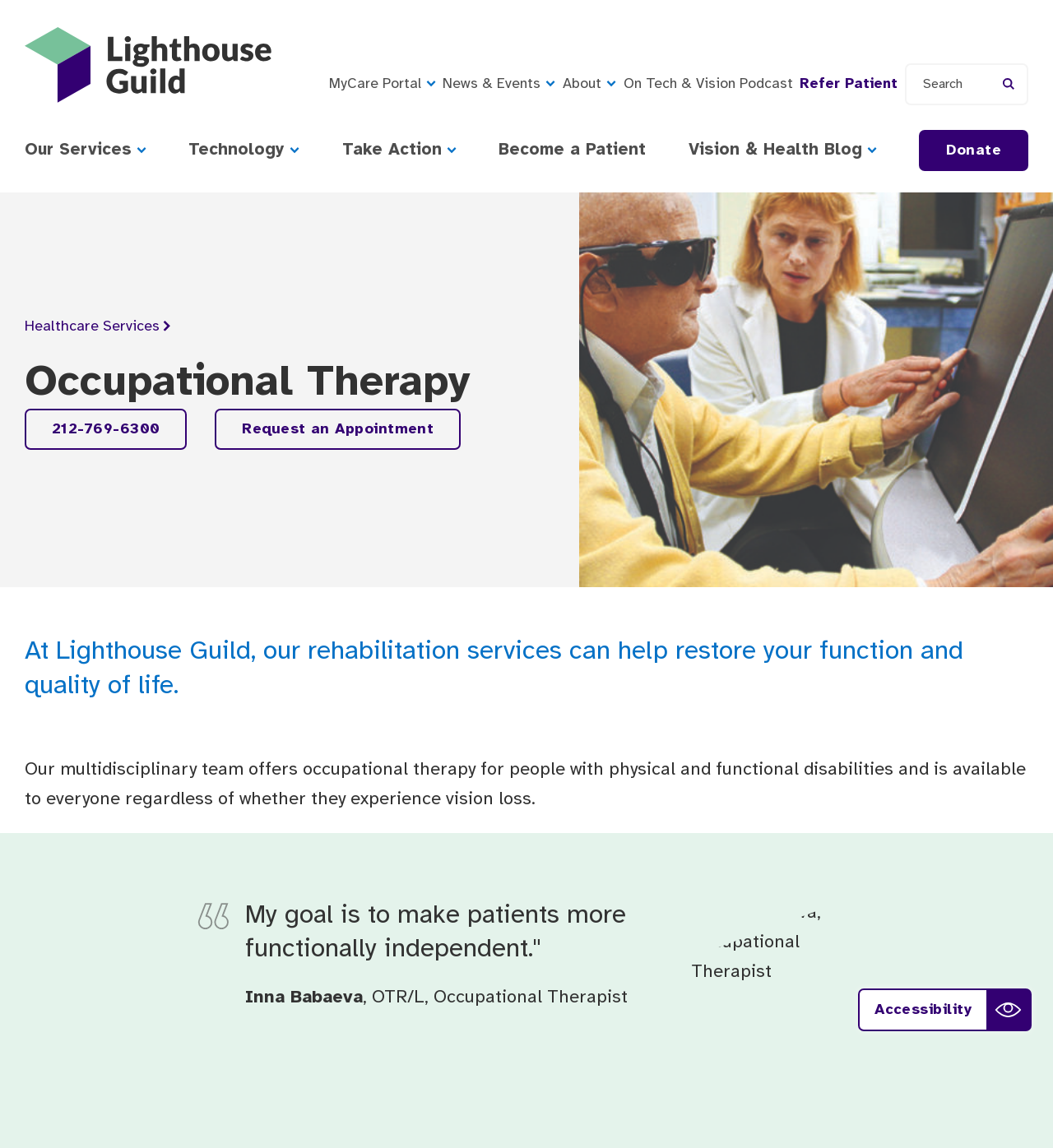What is the name of the organization?
Answer the question with as much detail as you can, using the image as a reference.

I found the answer by looking at the top-left corner of the webpage, where I saw a link with the text 'Lighthouse Guild'. This suggests that Lighthouse Guild is the name of the organization.